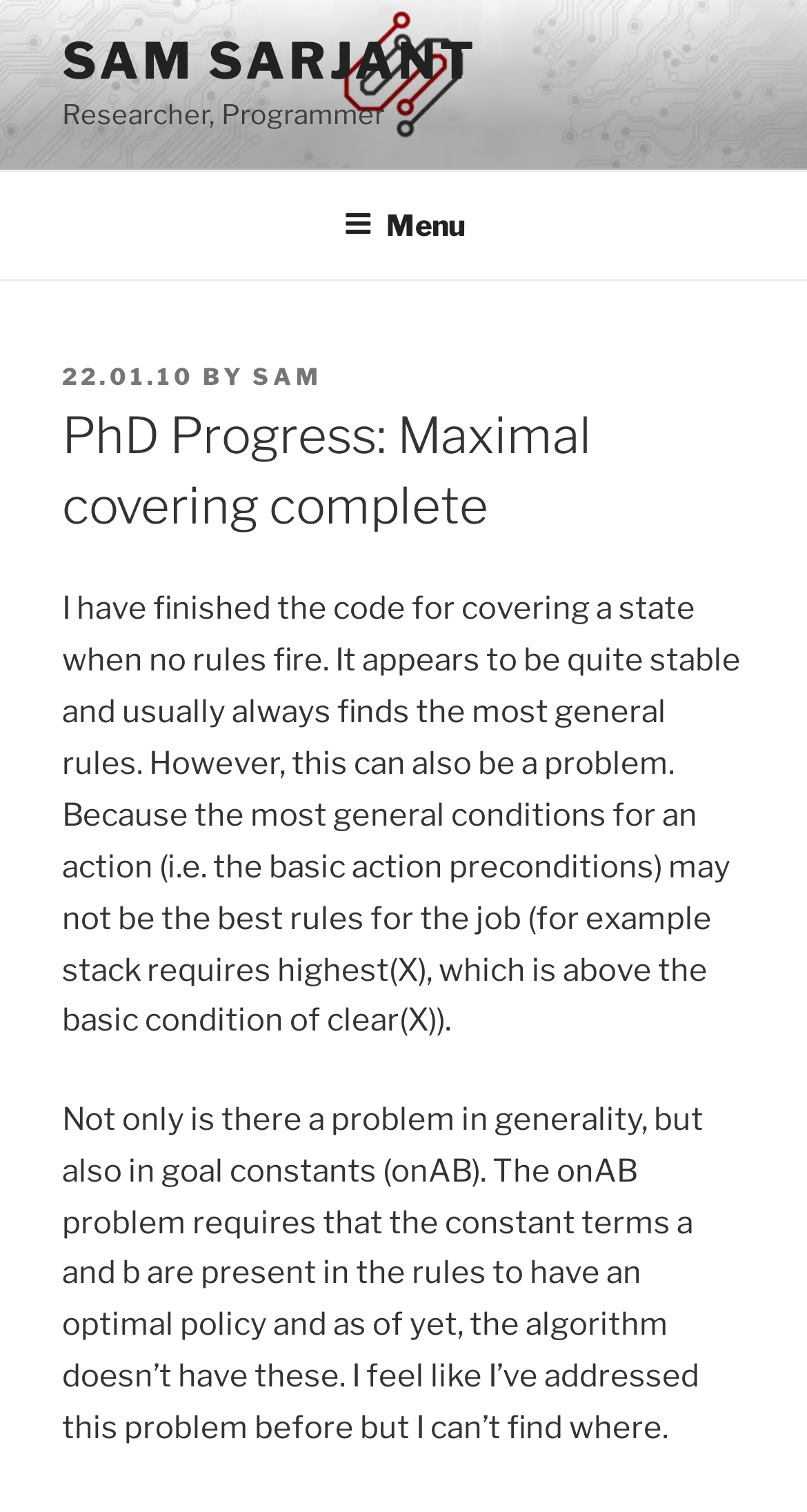Extract the bounding box coordinates for the UI element described by the text: "Sam Sarjant". The coordinates should be in the form of [left, top, right, bottom] with values between 0 and 1.

[0.077, 0.021, 0.593, 0.06]